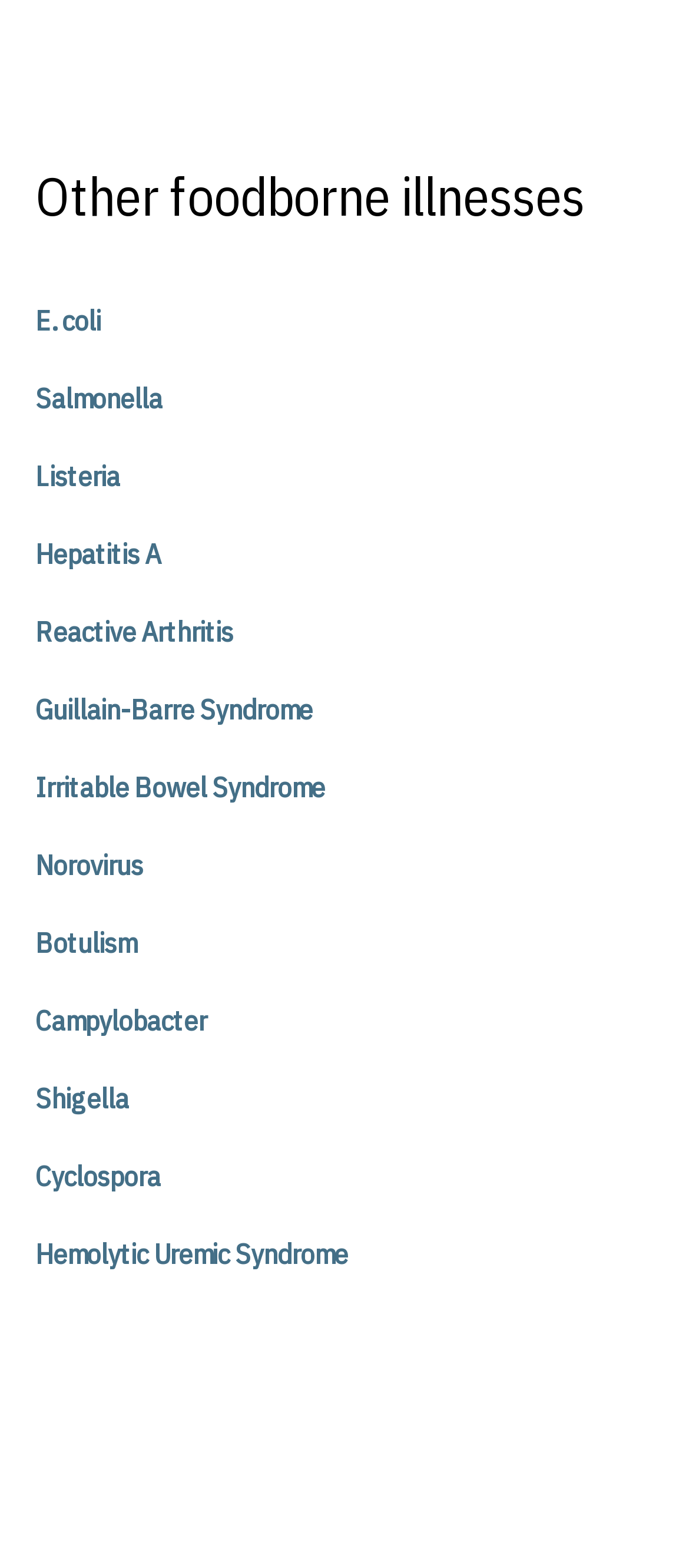Find the bounding box coordinates of the clickable area required to complete the following action: "Explore information on Salmonella".

[0.051, 0.24, 0.949, 0.267]